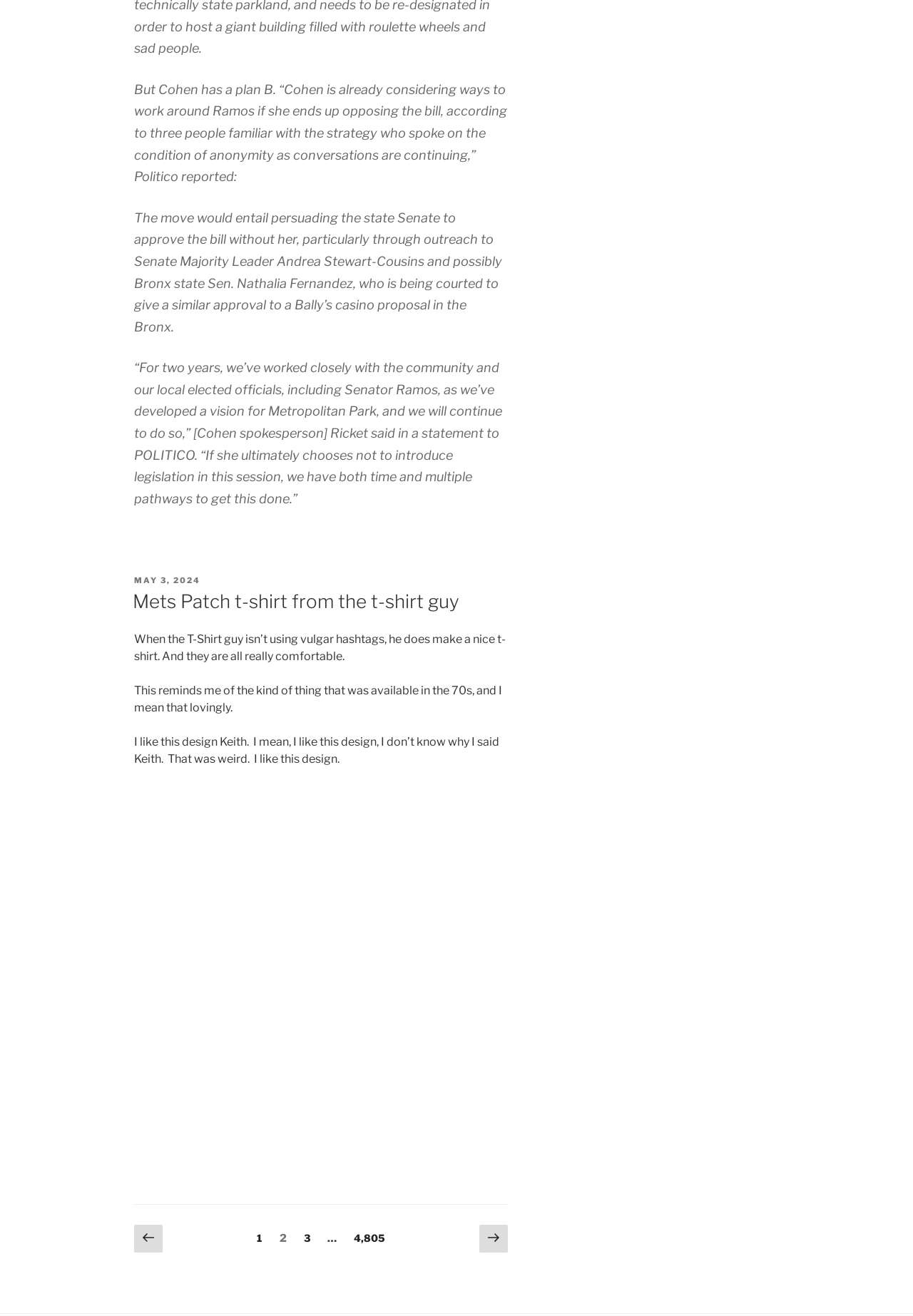What is the topic of the article?
Provide an in-depth and detailed answer to the question.

I found the topic of the article by reading the header section, where it says 'Mets Patch t-shirt from the t-shirt guy', which suggests that the article is about a Mets Patch t-shirt.